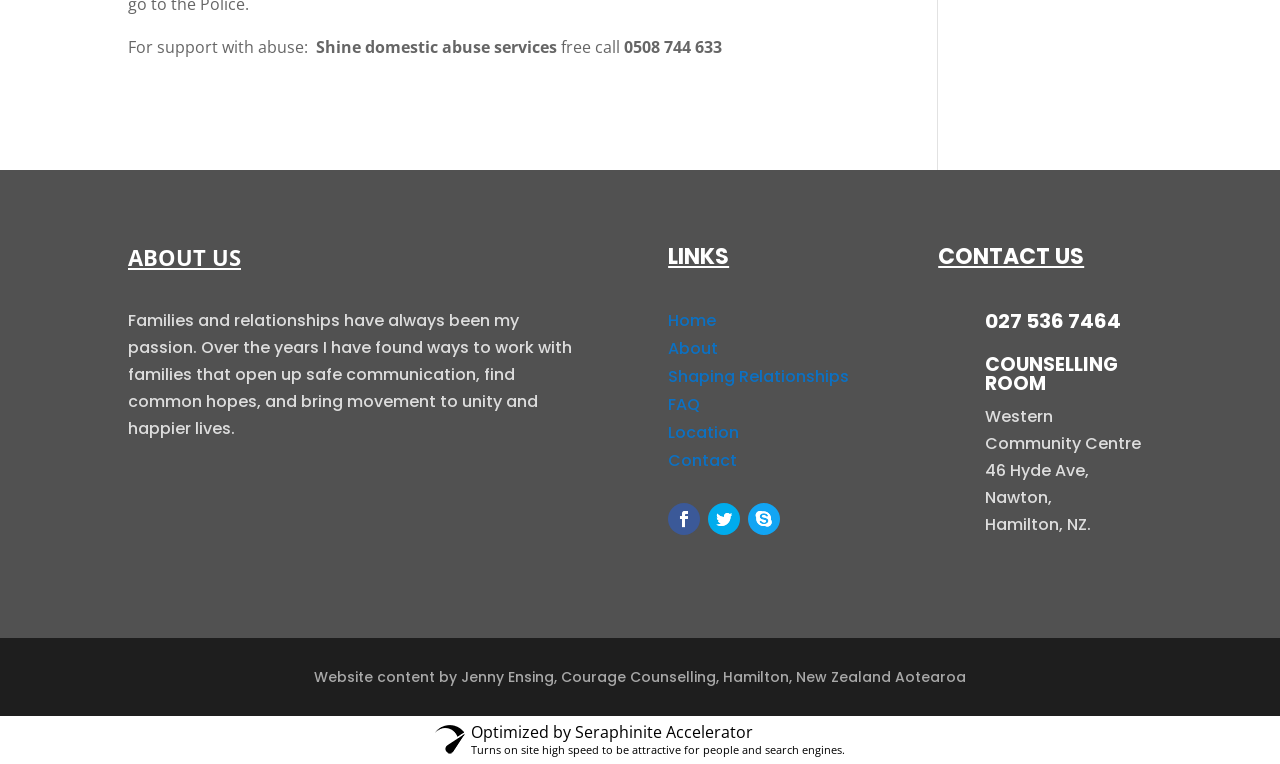Provide your answer in one word or a succinct phrase for the question: 
What is the topic of the webpage?

Counselling services